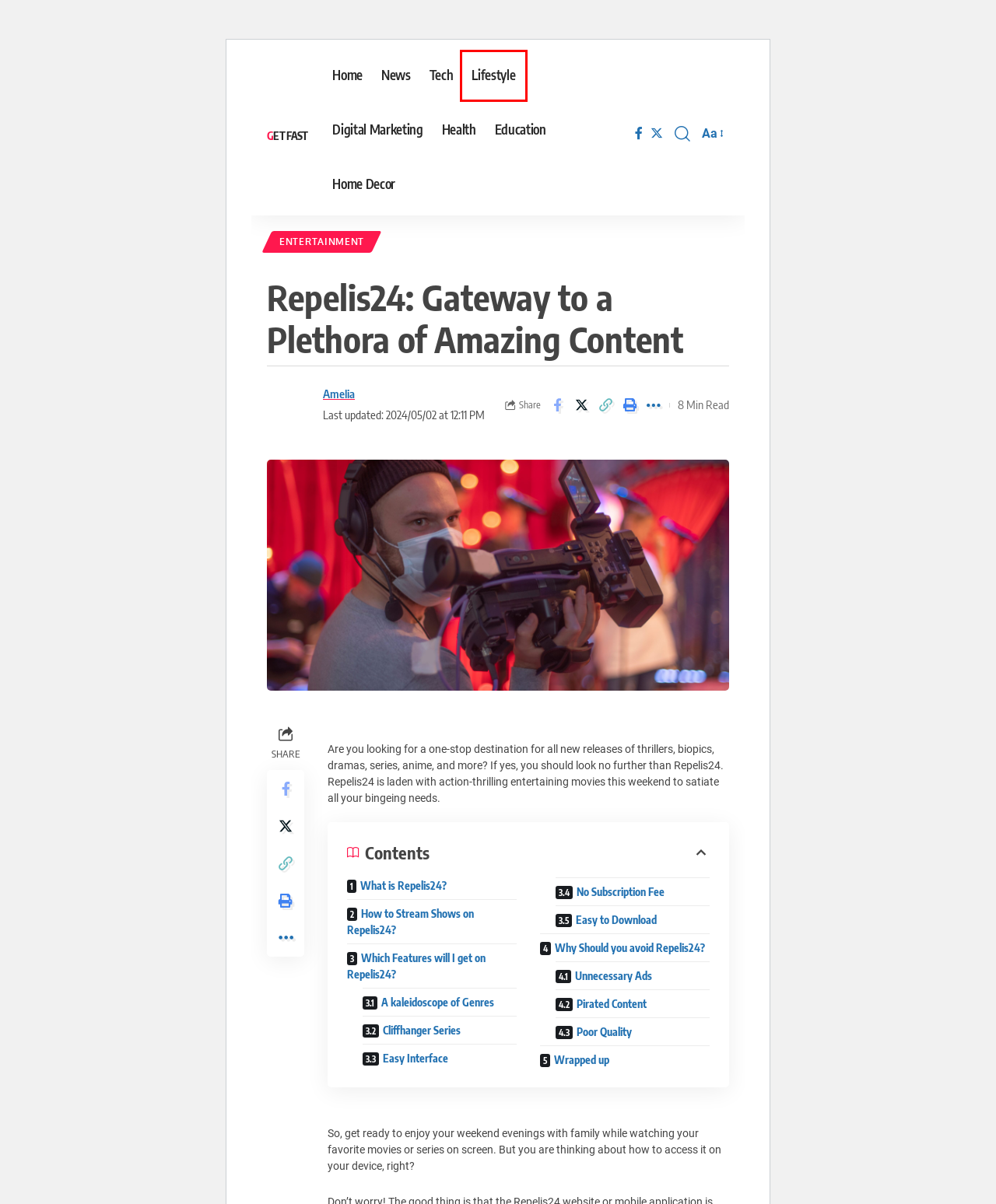You are presented with a screenshot of a webpage with a red bounding box. Select the webpage description that most closely matches the new webpage after clicking the element inside the red bounding box. The options are:
A. What is Repelis24? Archives - Get Fast
B. Digital Marketing - Get Fast
C. Home Improvement - Get Fast
D. Lifestyle - Get Fast
E. Features of Repelis24 Archives - Get Fast
F. Tech - Get Fast
G. Home - Get Fast
H. Getfast - The Informative Hub

D